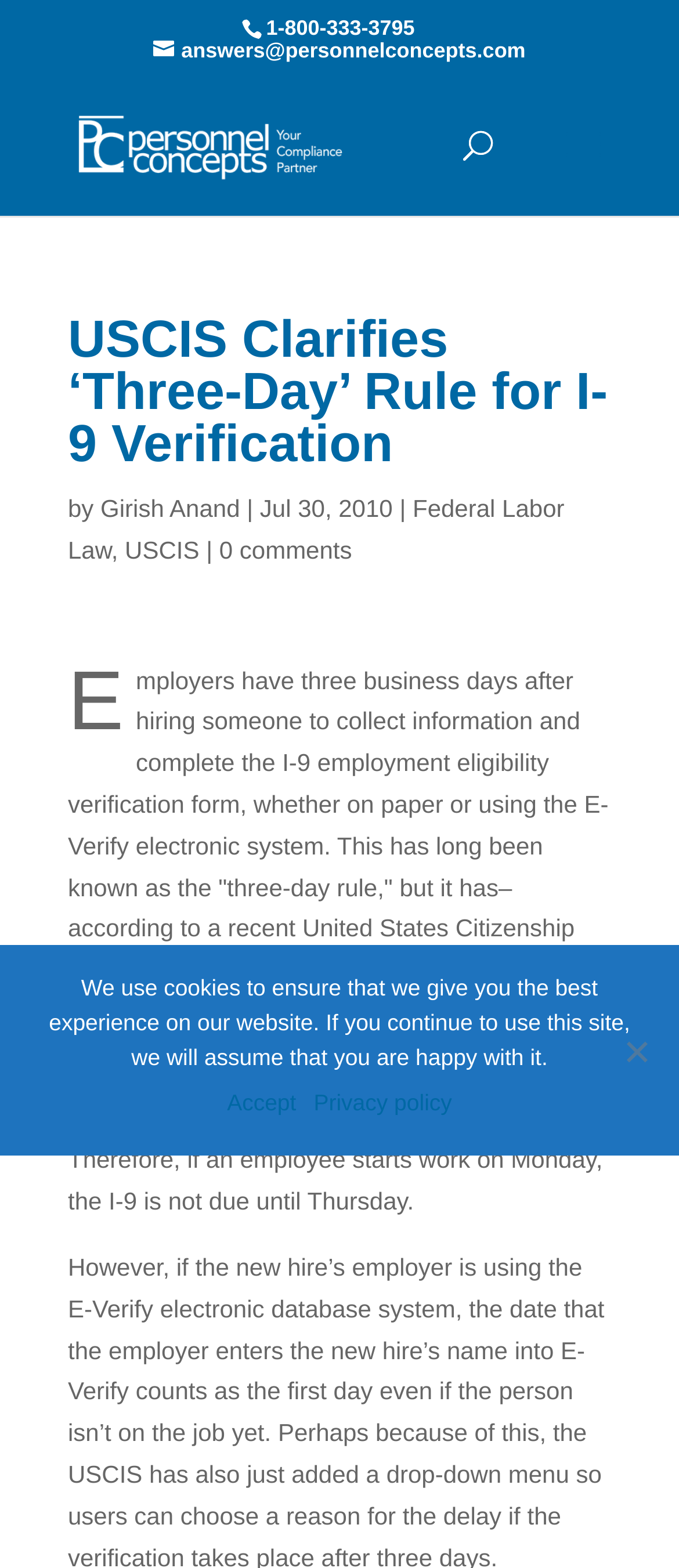Please identify the primary heading of the webpage and give its text content.

USCIS Clarifies ‘Three-Day’ Rule for I-9 Verification